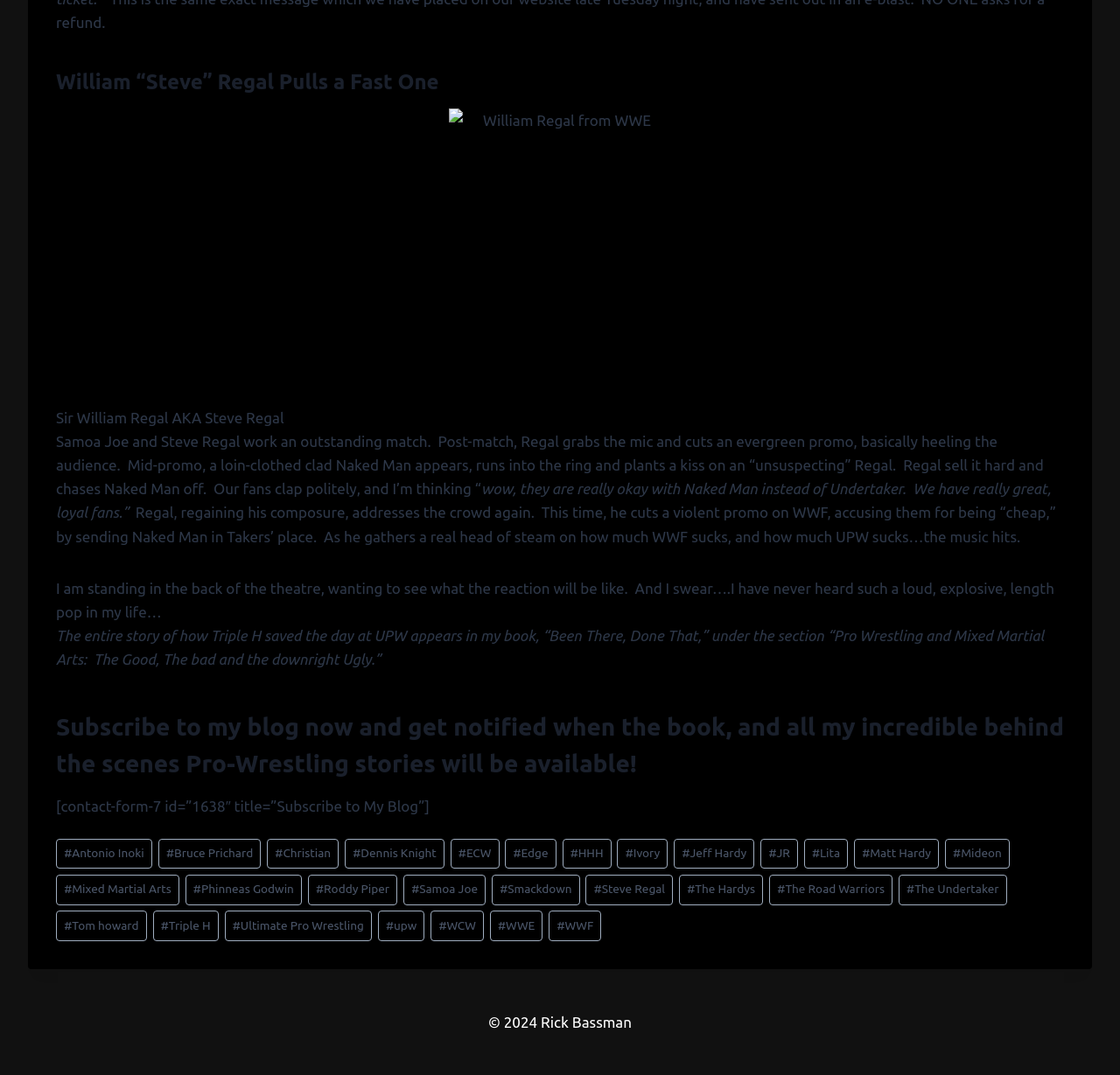Identify the bounding box coordinates of the part that should be clicked to carry out this instruction: "Subscribe to my blog".

[0.05, 0.742, 0.383, 0.757]